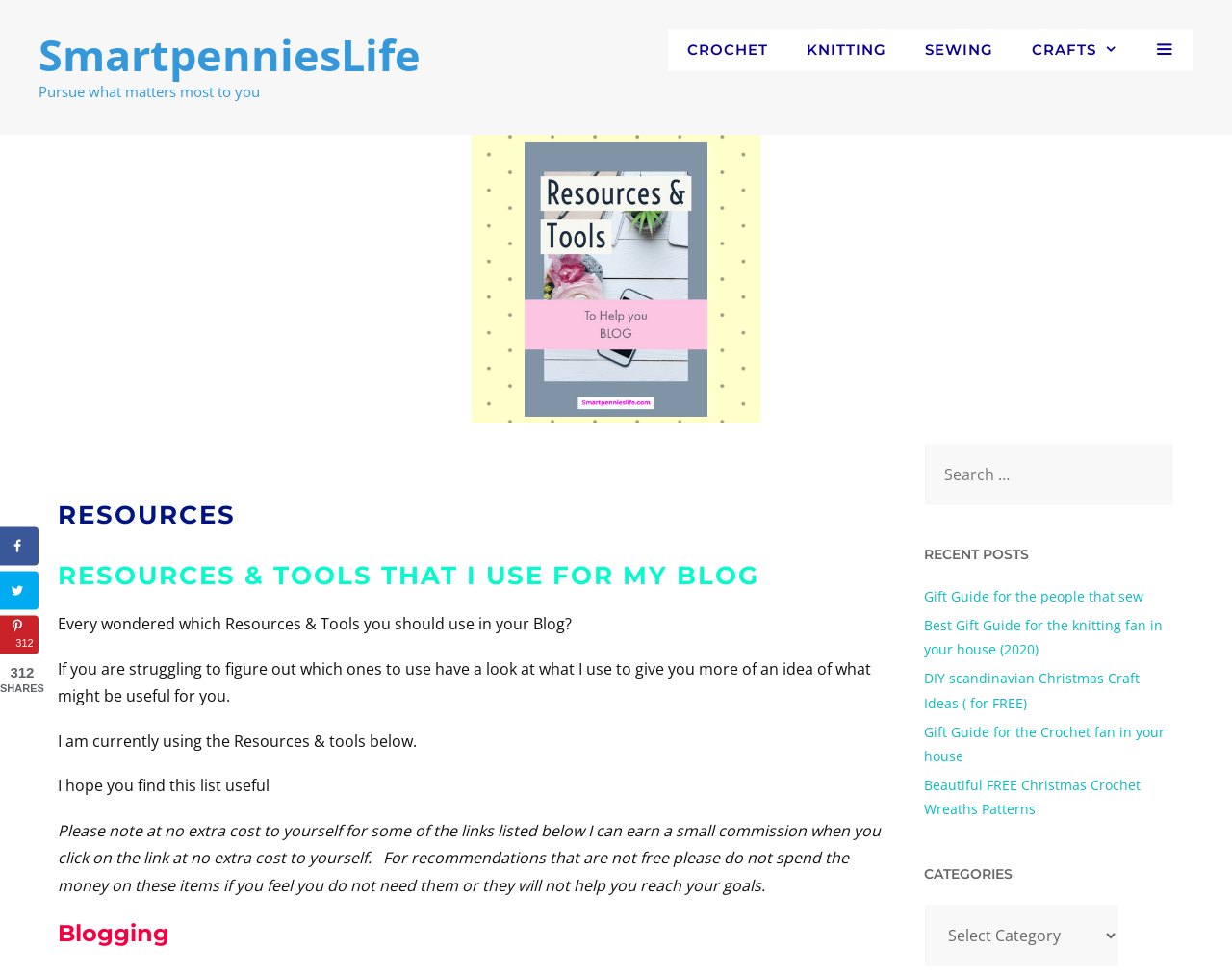Highlight the bounding box coordinates of the element that should be clicked to carry out the following instruction: "Click on the 'CROCHET' link". The coordinates must be given as four float numbers ranging from 0 to 1, i.e., [left, top, right, bottom].

[0.542, 0.03, 0.639, 0.073]